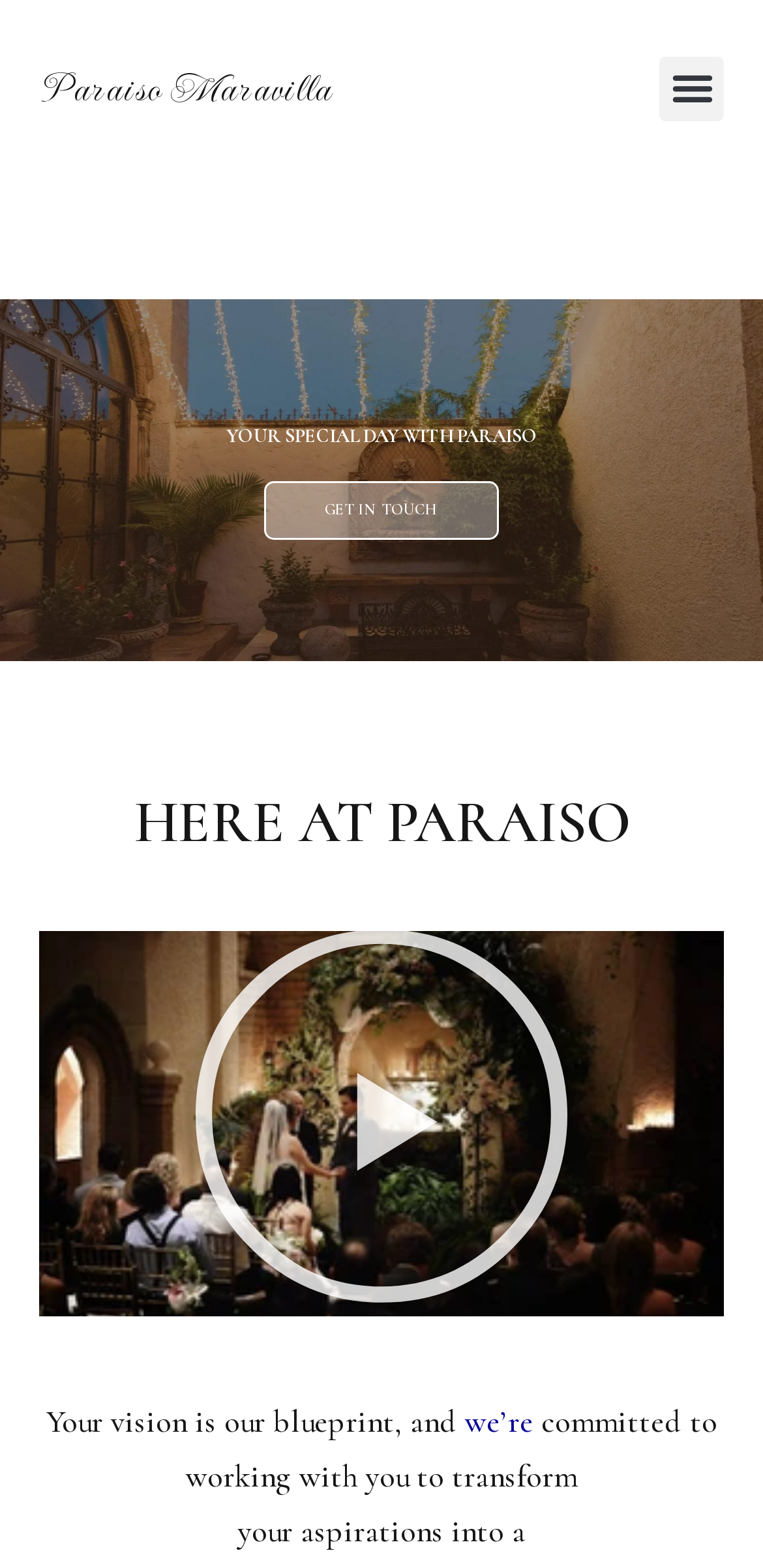Answer in one word or a short phrase: 
What is the purpose of the 'GET IN TOUCH' link?

To contact the venue